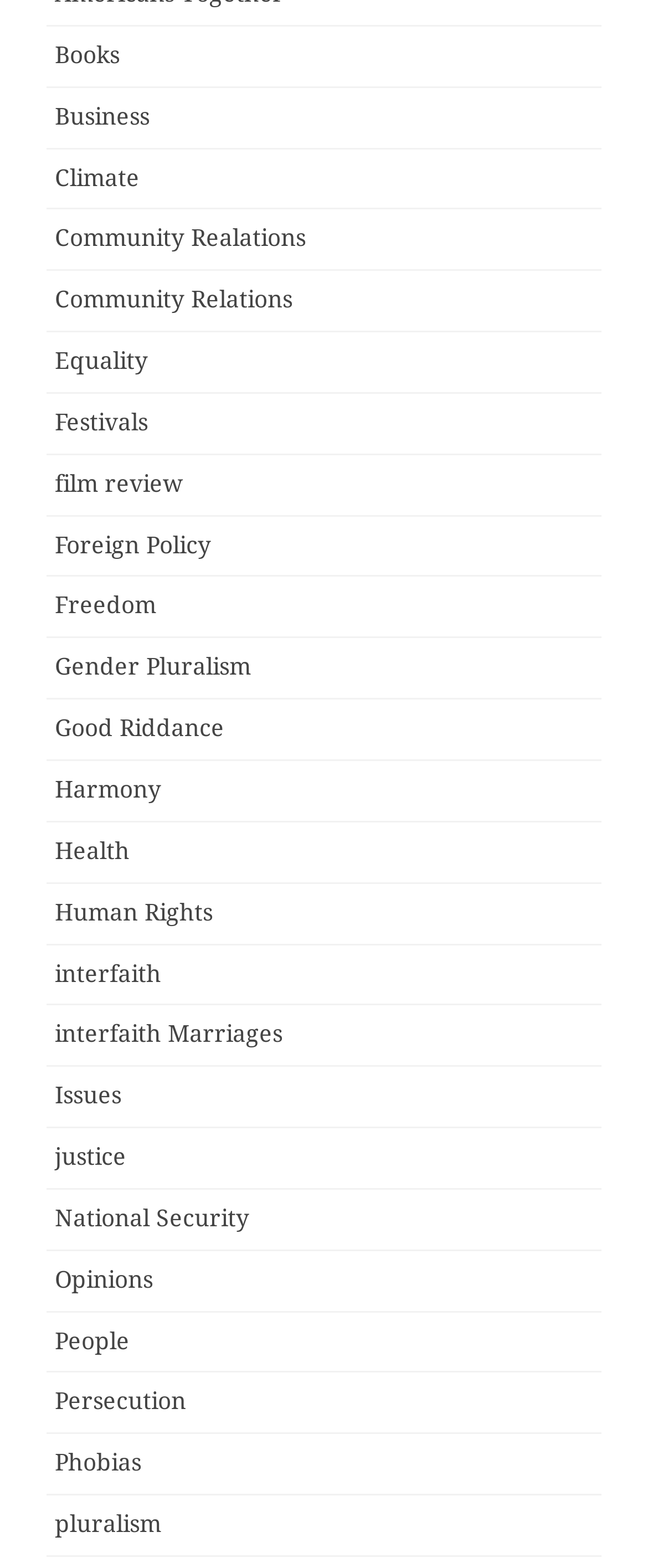Please determine the bounding box coordinates of the element's region to click in order to carry out the following instruction: "Read about 'Gender Pluralism'". The coordinates should be four float numbers between 0 and 1, i.e., [left, top, right, bottom].

[0.085, 0.417, 0.387, 0.434]